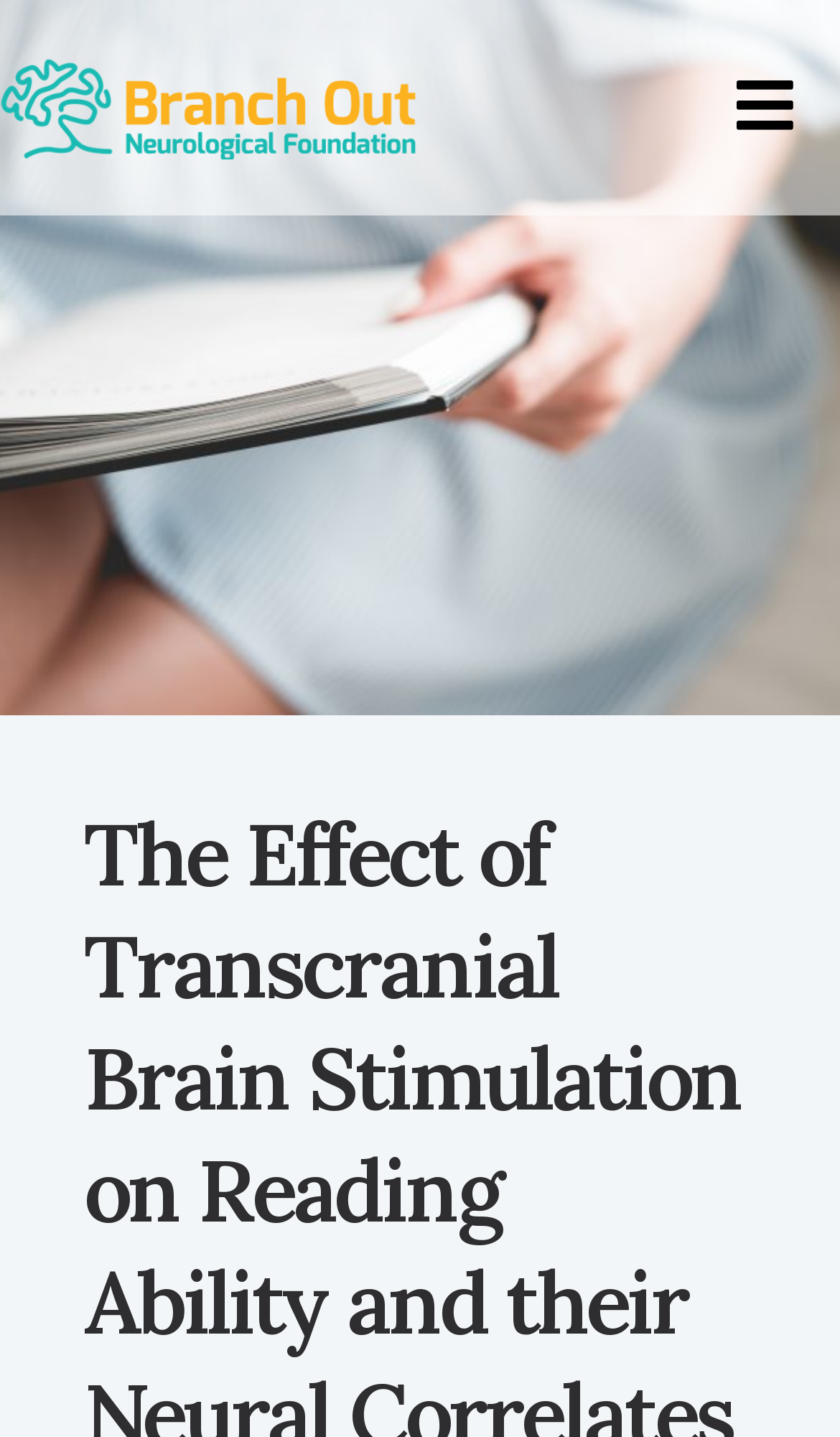Find and extract the text of the primary heading on the webpage.

The Effect of Transcranial Brain Stimulation on Reading Ability and their Neural Correlates in People with Aphasia